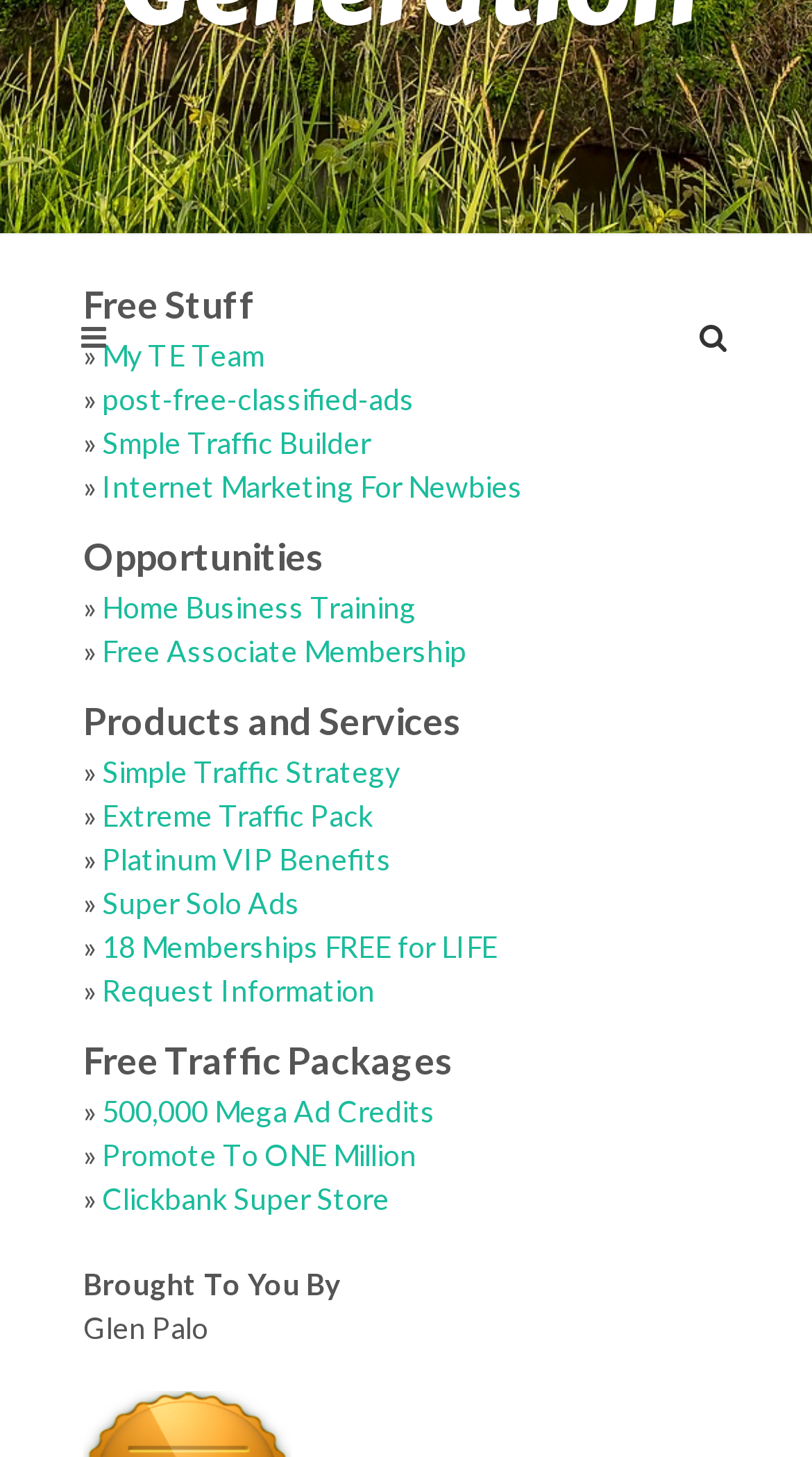Please identify the coordinates of the bounding box for the clickable region that will accomplish this instruction: "Visit My TE Team page".

[0.126, 0.232, 0.326, 0.256]